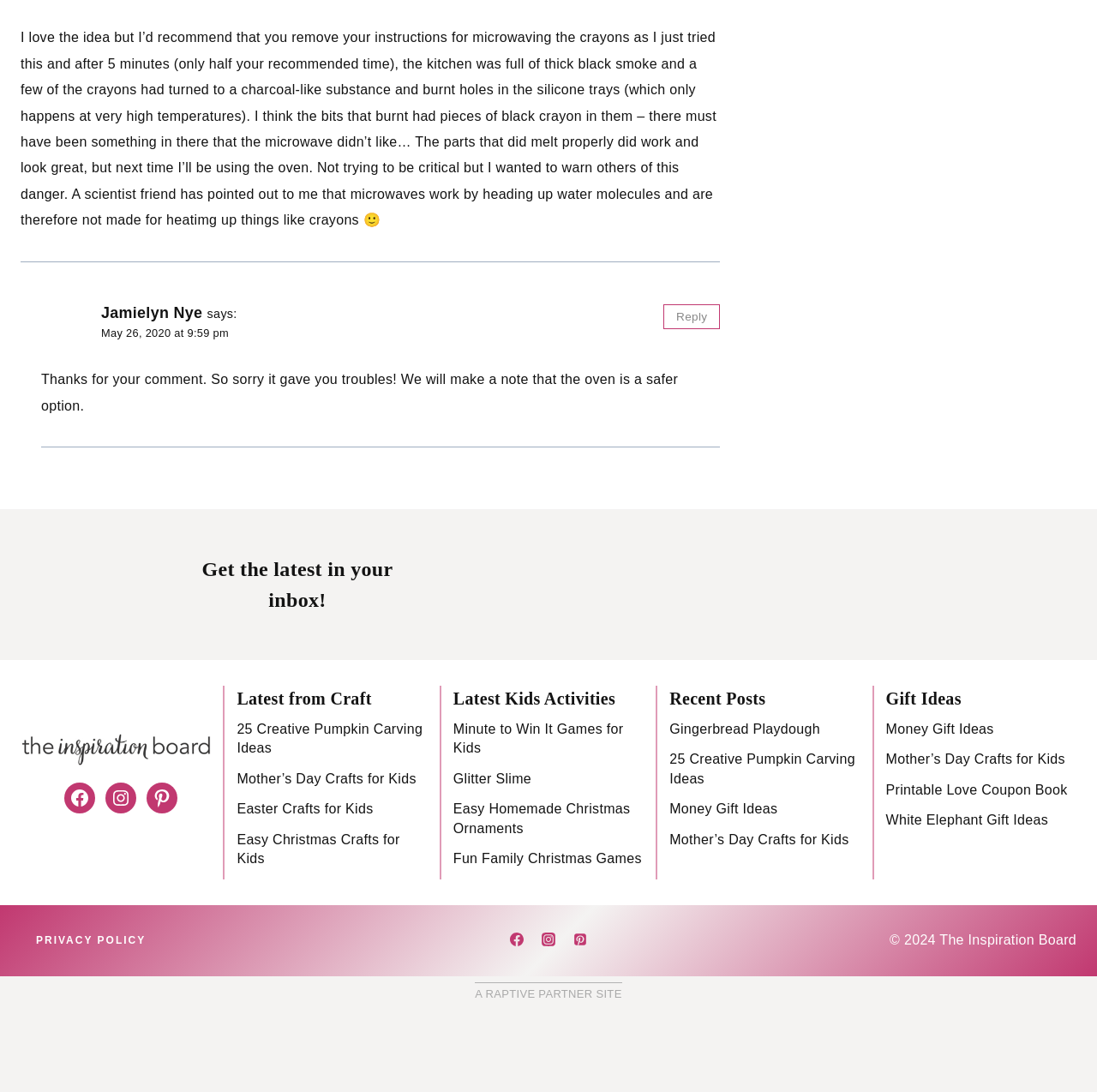What social media platforms are available for following?
Provide a well-explained and detailed answer to the question.

I found a section on the webpage with links to social media platforms. There are three links: Facebook, Instagram, and Pinterest. These are the social media platforms available for following.